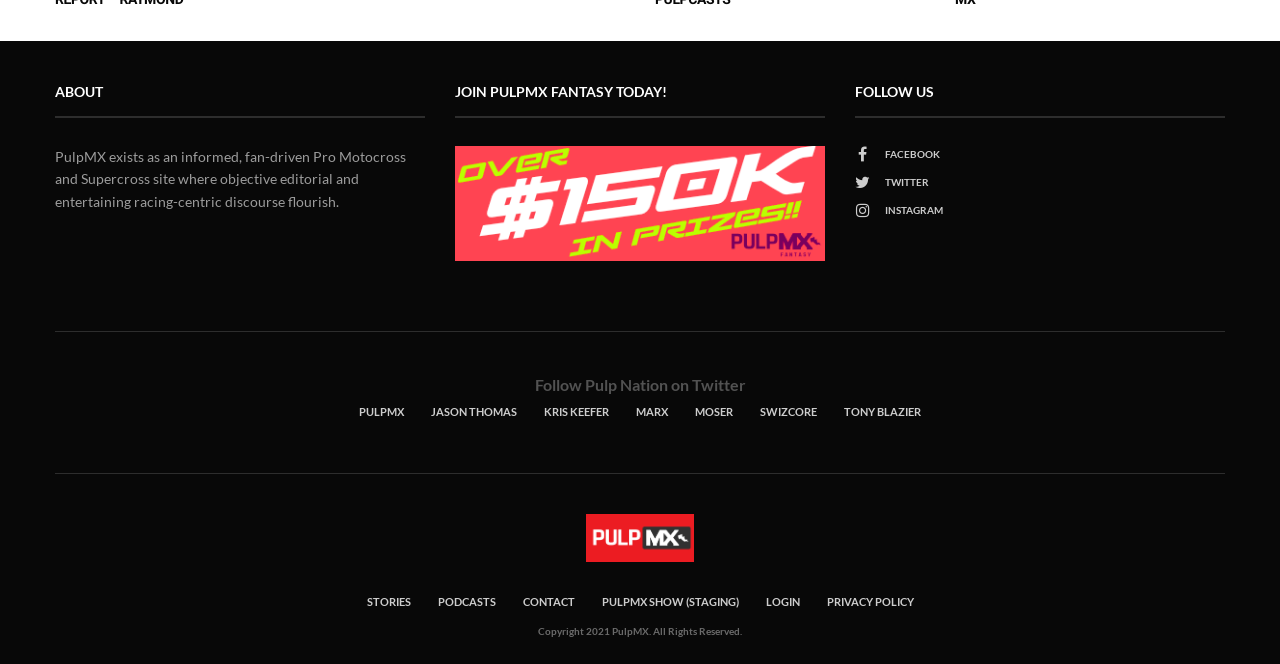What is the name of the website?
Provide a short answer using one word or a brief phrase based on the image.

PulpMX